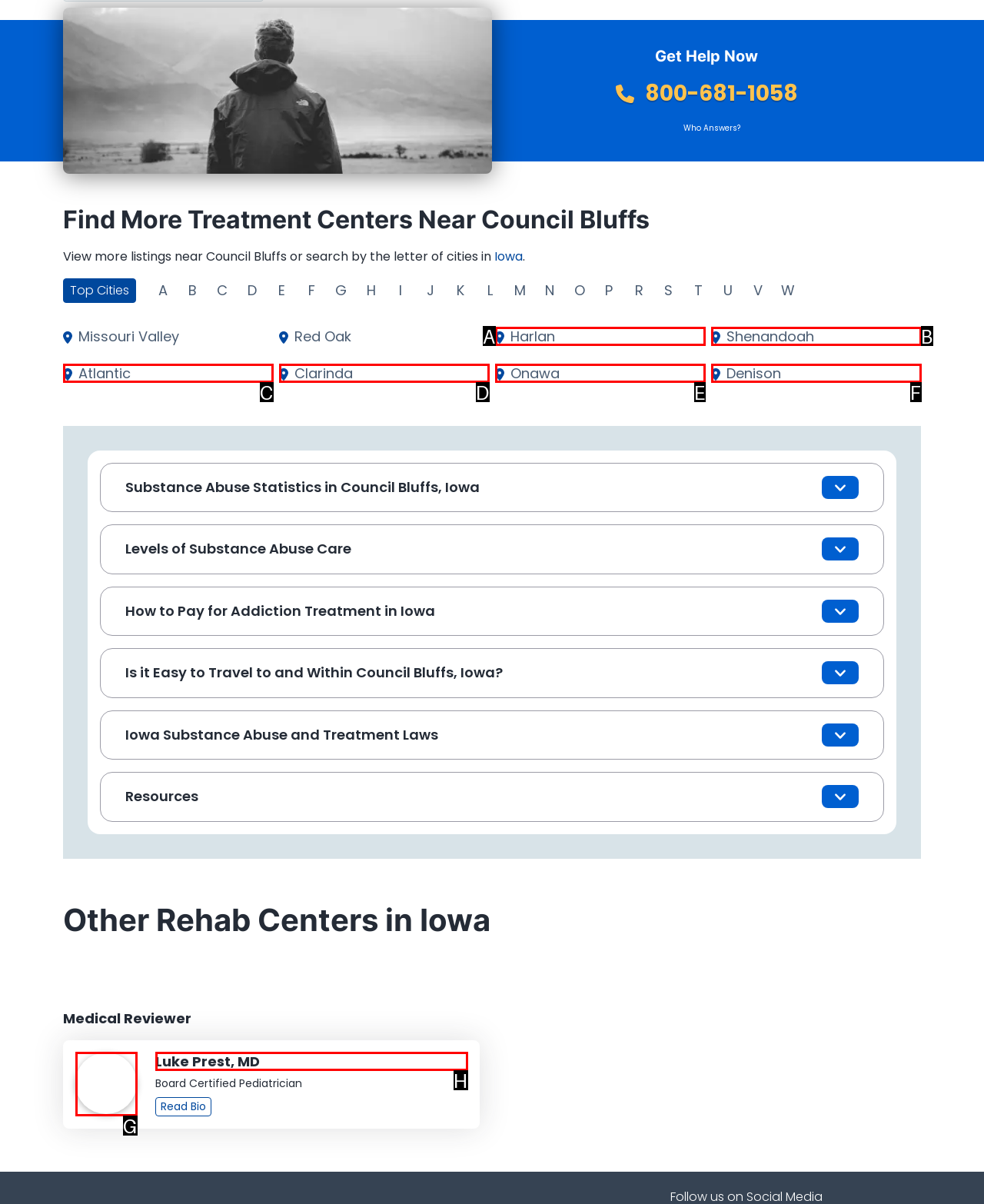Refer to the description: Luke Prest, MD and choose the option that best fits. Provide the letter of that option directly from the options.

H